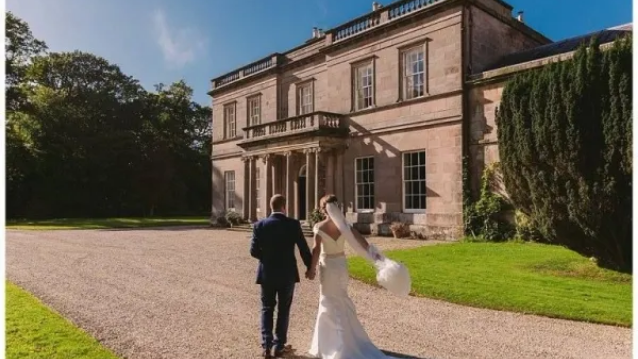What is the bride wearing on her head?
Please look at the screenshot and answer using one word or phrase.

Veil